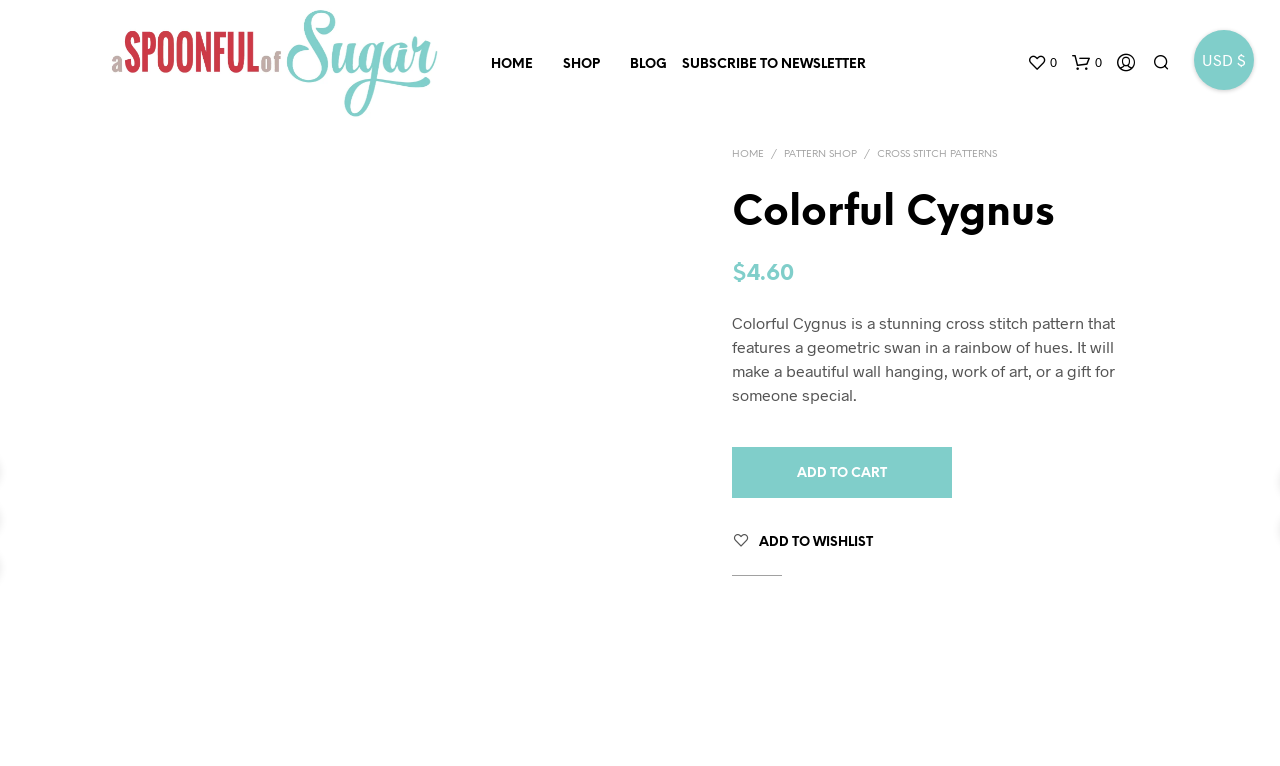Identify the bounding box for the described UI element: "SUBSCRIBE TO NEWSLETTER".

[0.533, 0.075, 0.676, 0.092]